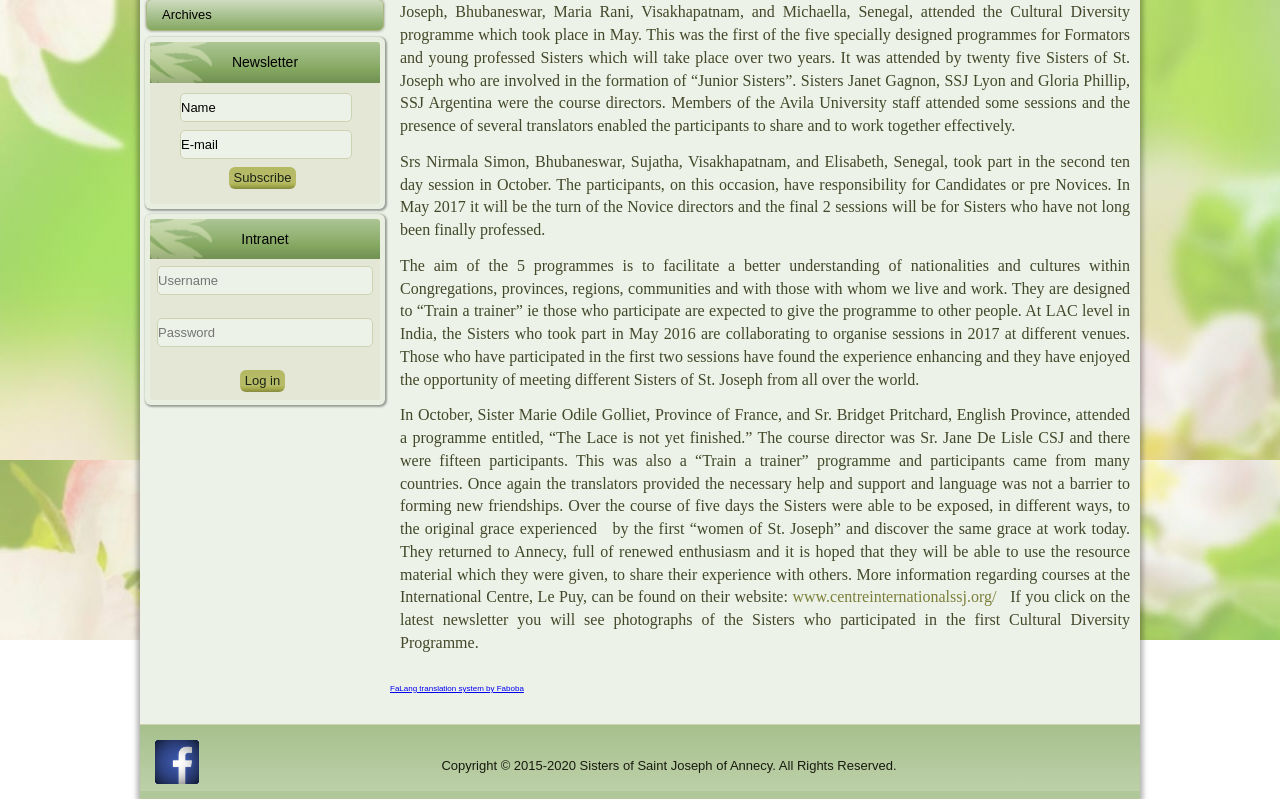Determine the bounding box of the UI component based on this description: "input value="Name" name="user[name]" title="Name" value="Name"". The bounding box coordinates should be four float values between 0 and 1, i.e., [left, top, right, bottom].

[0.141, 0.116, 0.275, 0.152]